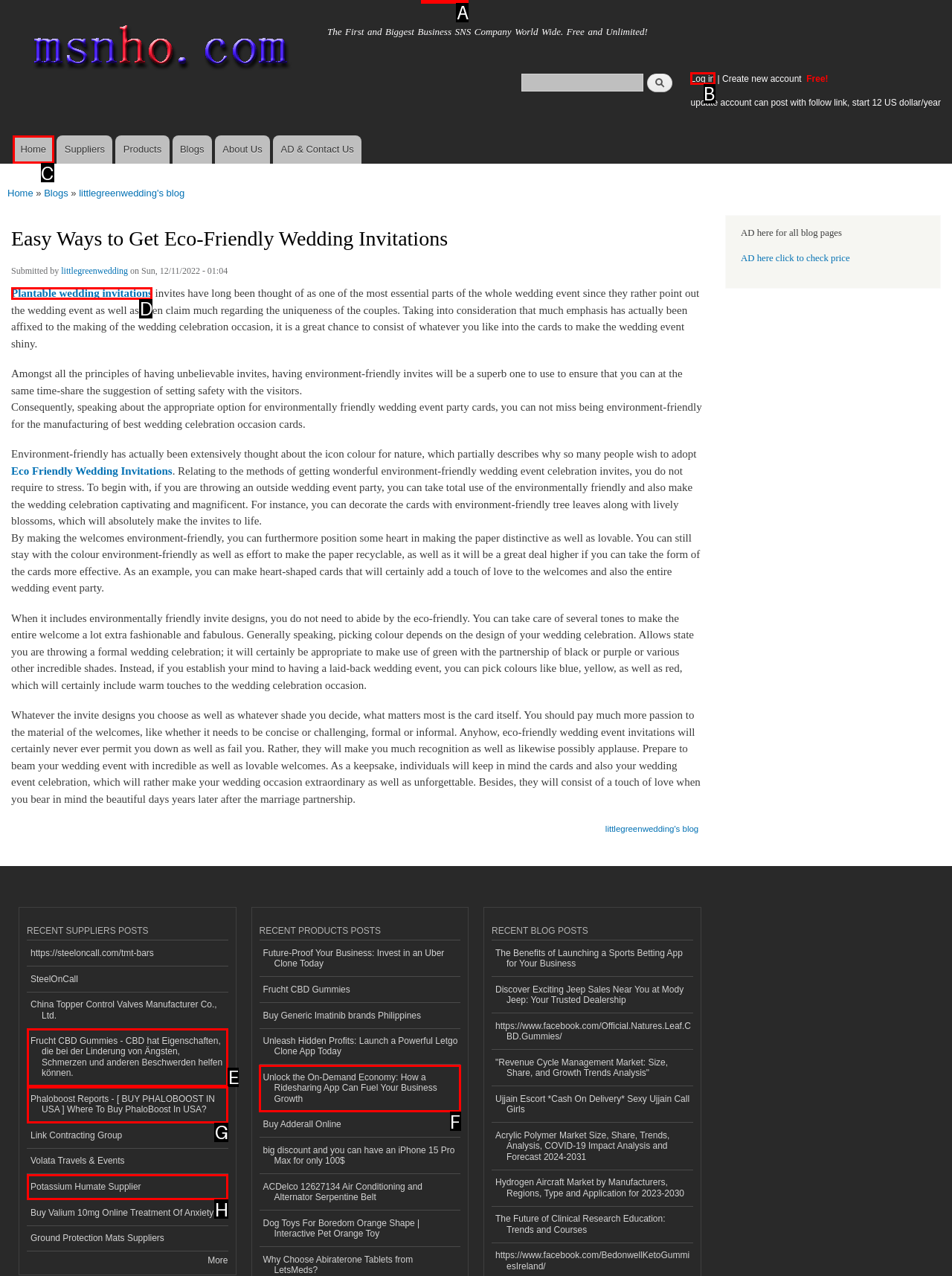Choose the HTML element to click for this instruction: log in to the website Answer with the letter of the correct choice from the given options.

B